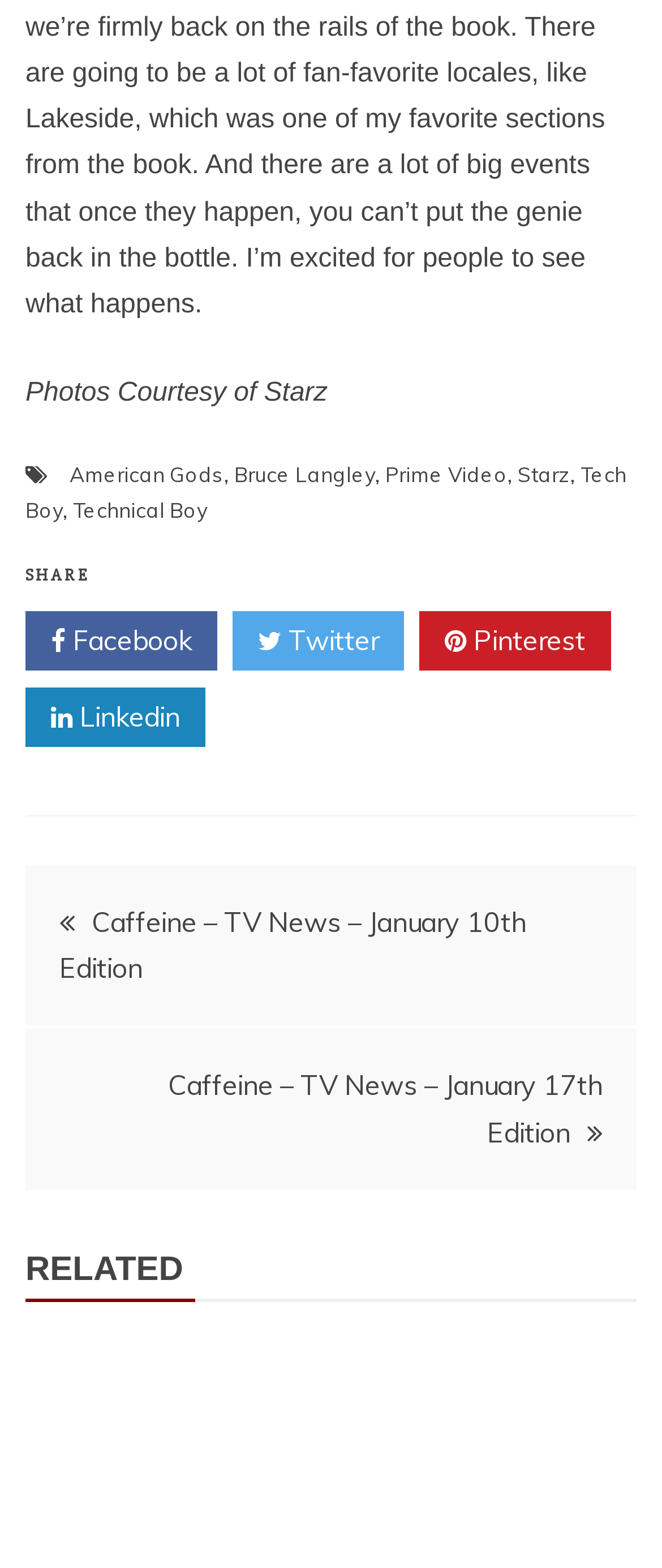How many social media links are available?
Please provide a comprehensive and detailed answer to the question.

The webpage has a section with social media links, and there are four links: Facebook, Twitter, Pinterest, and Linkedin.